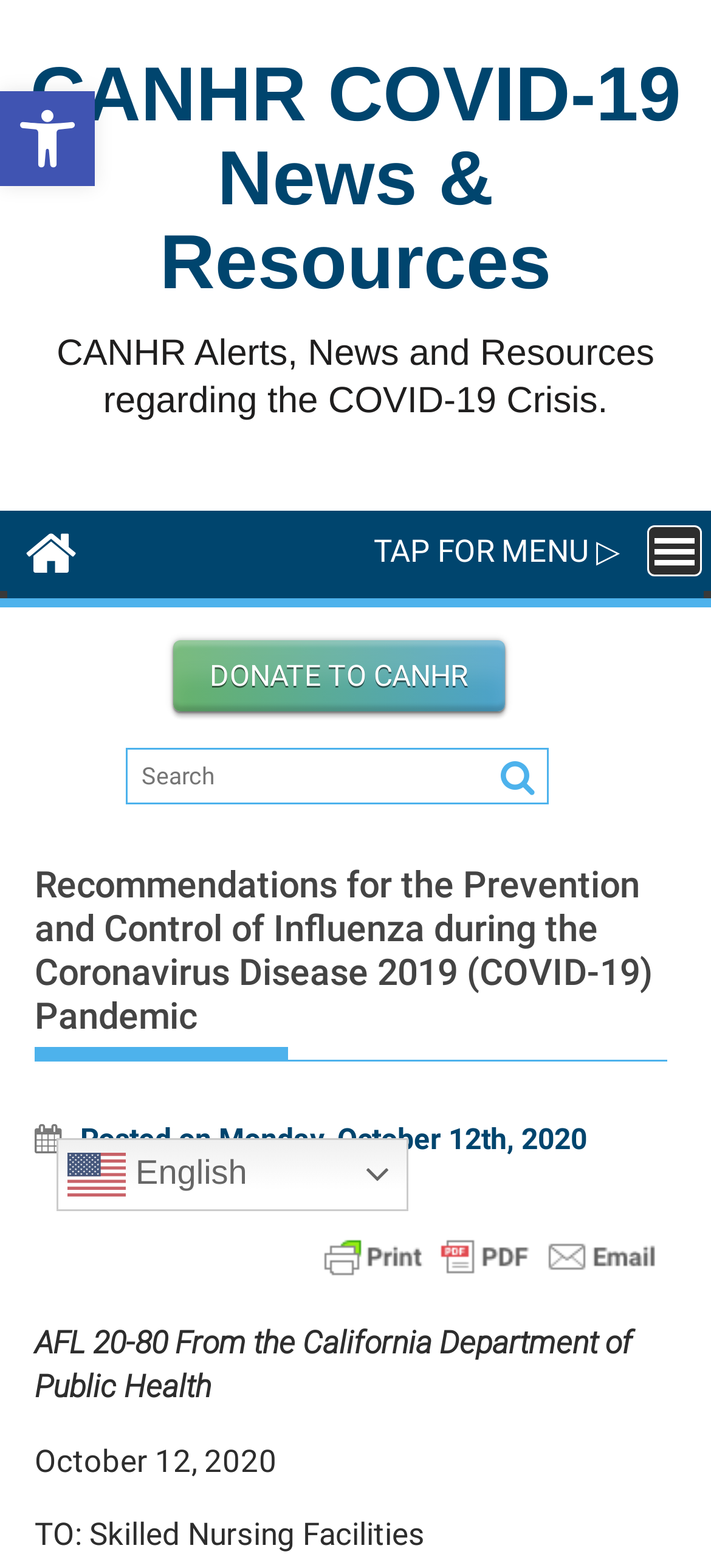Please give the bounding box coordinates of the area that should be clicked to fulfill the following instruction: "Search for resources". The coordinates should be in the format of four float numbers from 0 to 1, i.e., [left, top, right, bottom].

[0.176, 0.477, 0.771, 0.513]